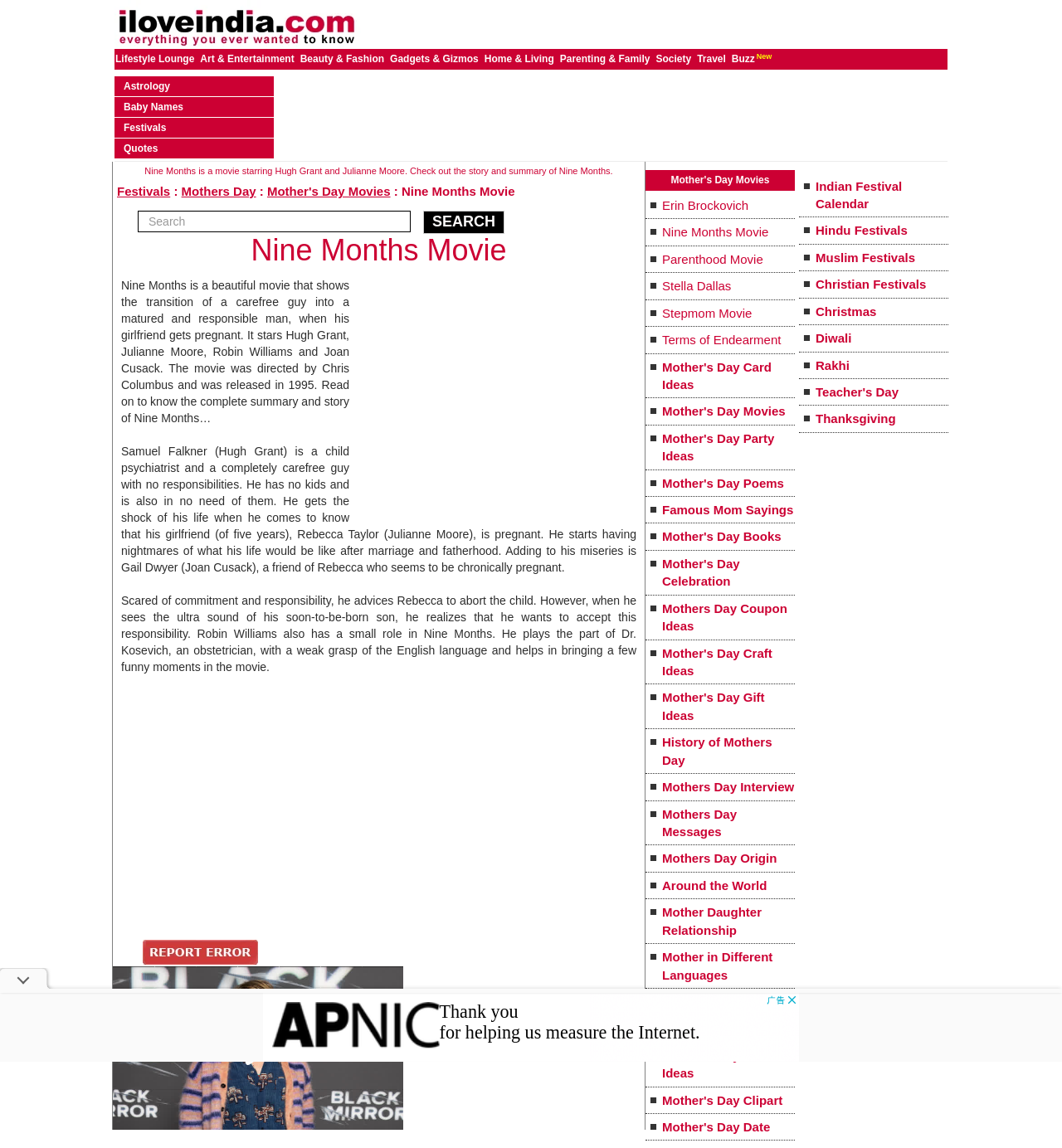Find the bounding box coordinates for the UI element whose description is: "Mother's Day Brunch Ideas". The coordinates should be four float numbers between 0 and 1, in the format [left, top, right, bottom].

[0.608, 0.908, 0.748, 0.947]